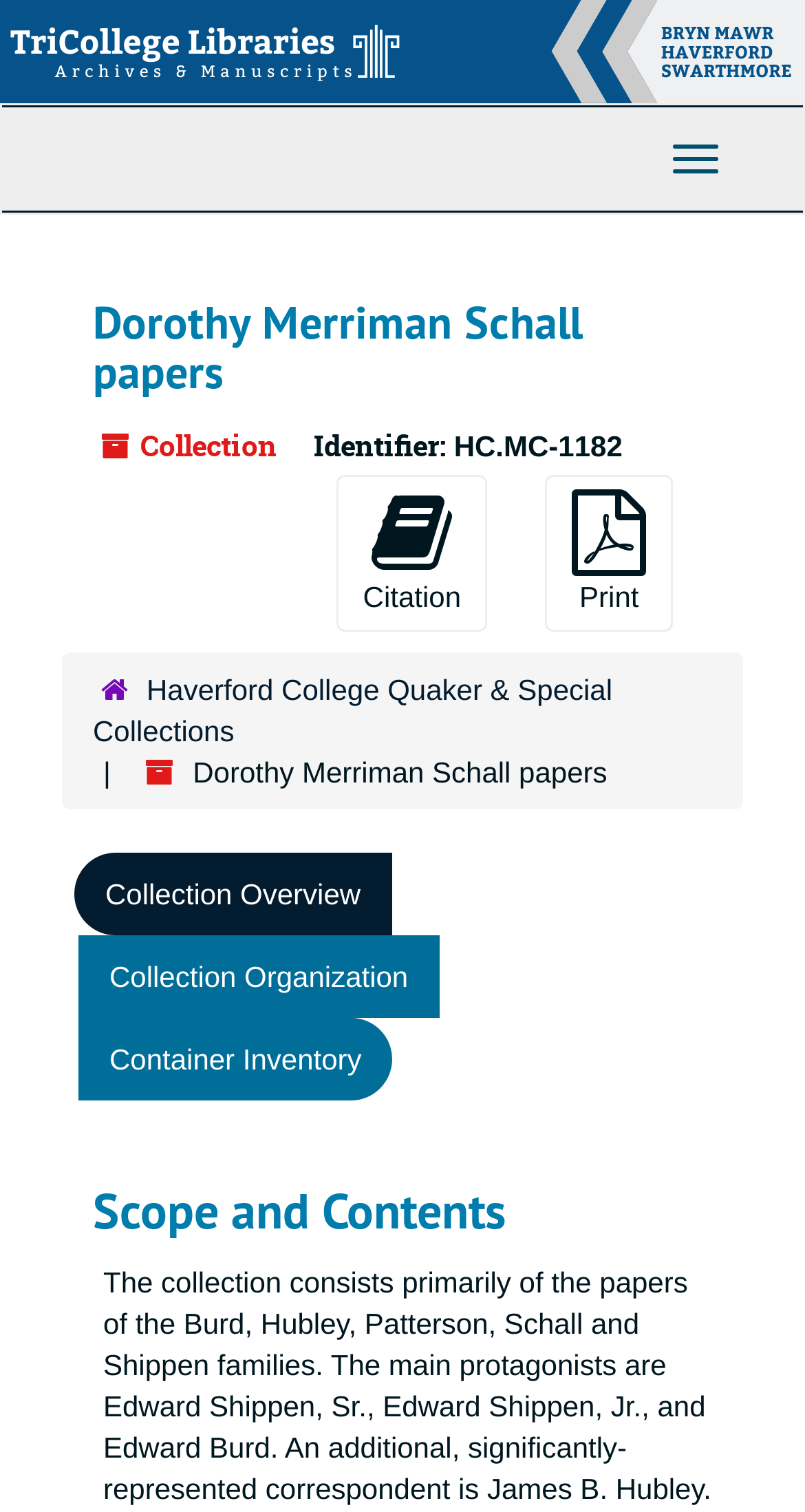Using the details in the image, give a detailed response to the question below:
What is the name of the collection?

I found the name of the collection by looking at the heading element which says 'Dorothy Merriman Schall papers'.